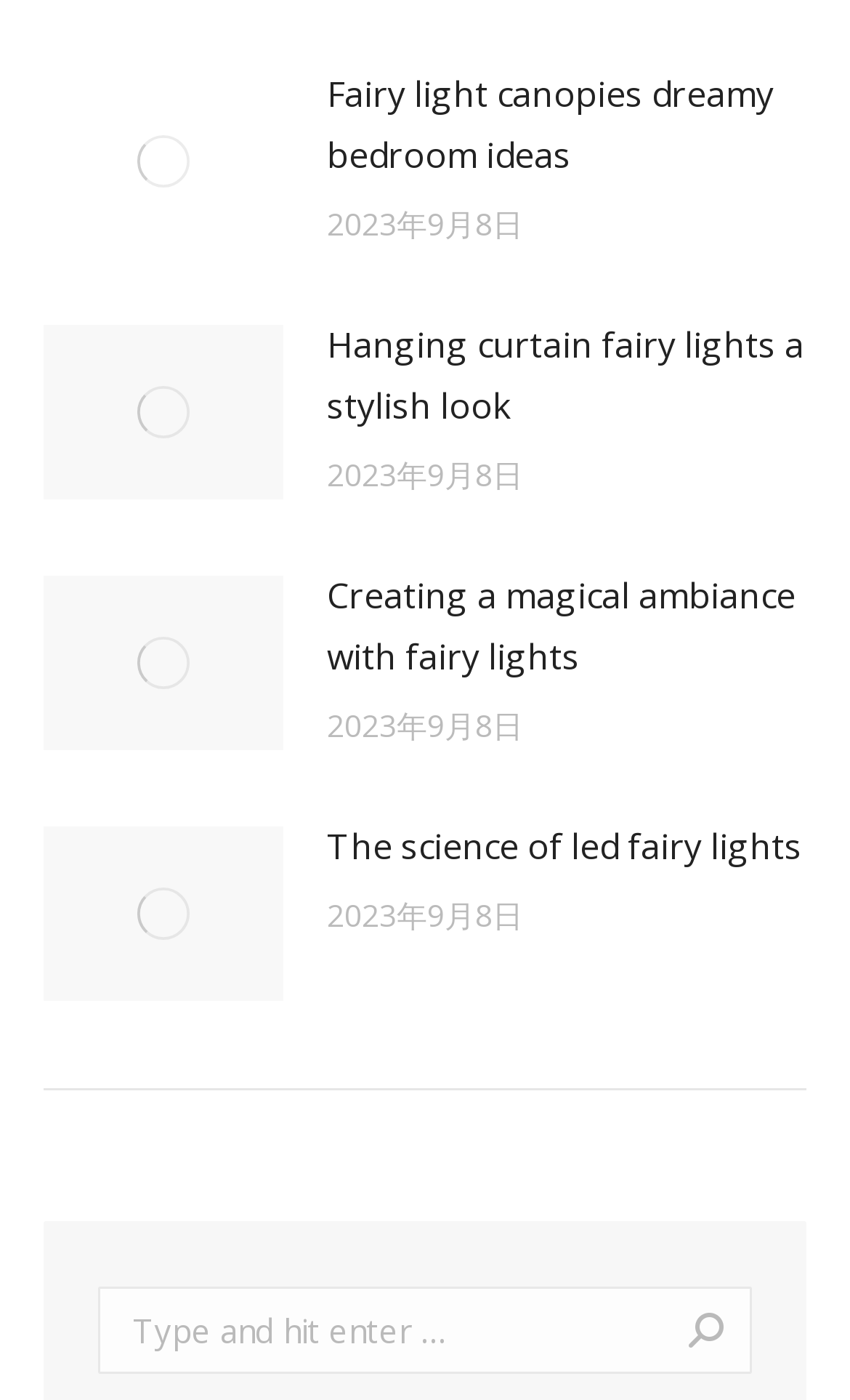With reference to the image, please provide a detailed answer to the following question: What is the purpose of the button at the bottom?

I looked at the button element at the bottom of the webpage, which is a child of the search element, and found that it has a text 'Go!' and is next to a textbox with a label 'Search:', so I inferred that the button is used to search.